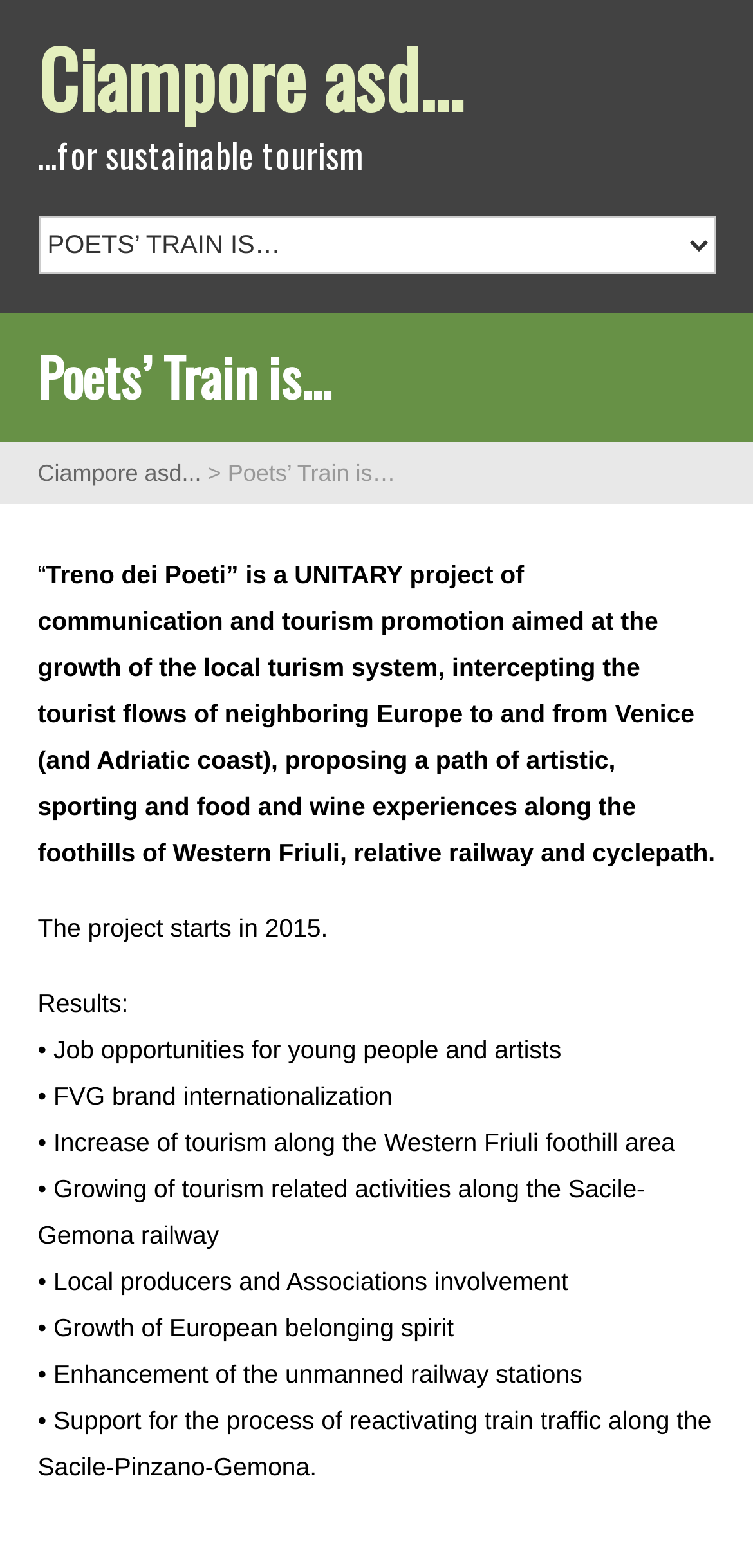Please determine the bounding box coordinates for the element with the description: "Ciampore asd...".

[0.05, 0.293, 0.267, 0.31]